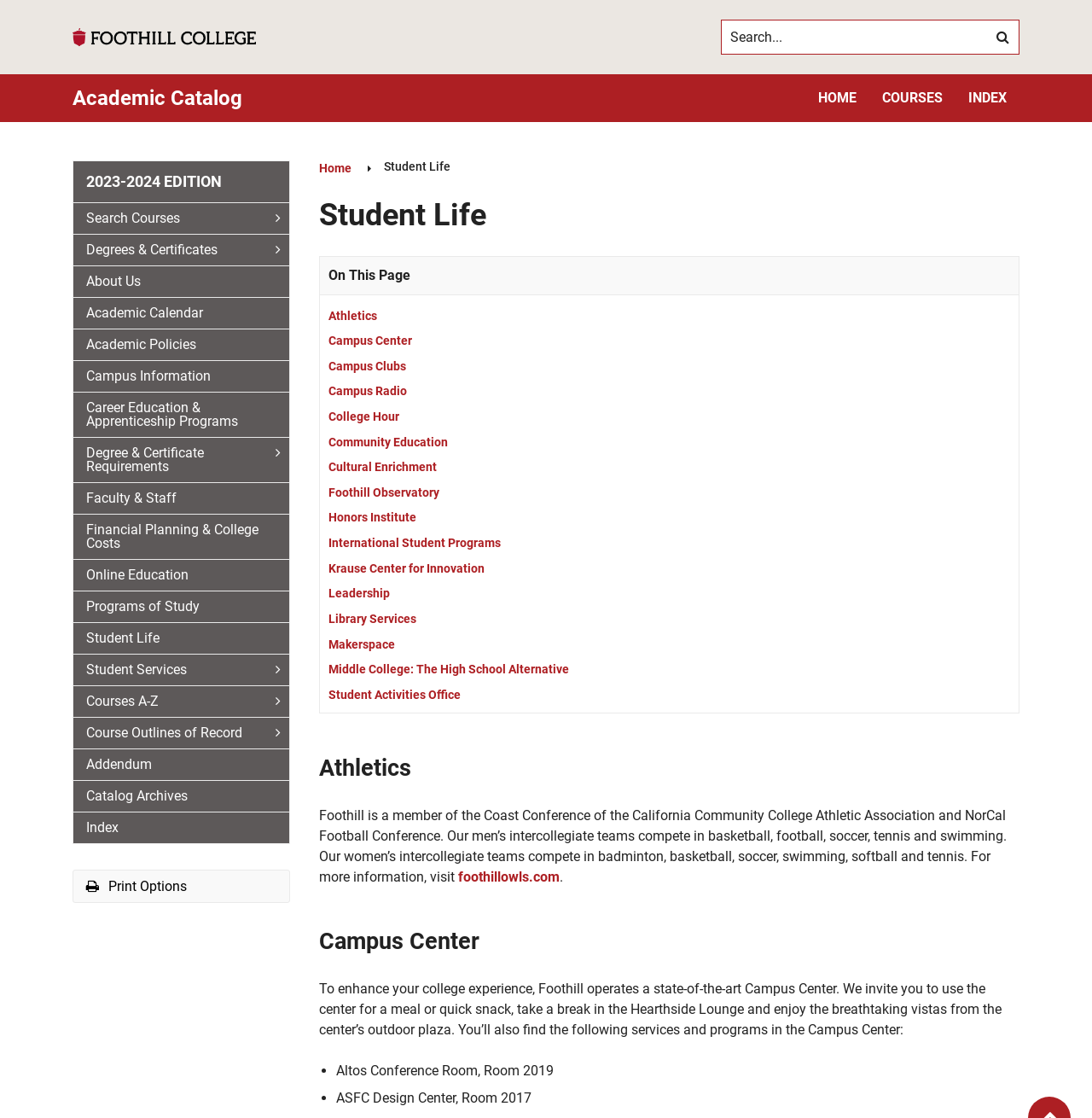Find and provide the bounding box coordinates for the UI element described here: "Catalog Archives". The coordinates should be given as four float numbers between 0 and 1: [left, top, right, bottom].

[0.067, 0.699, 0.265, 0.726]